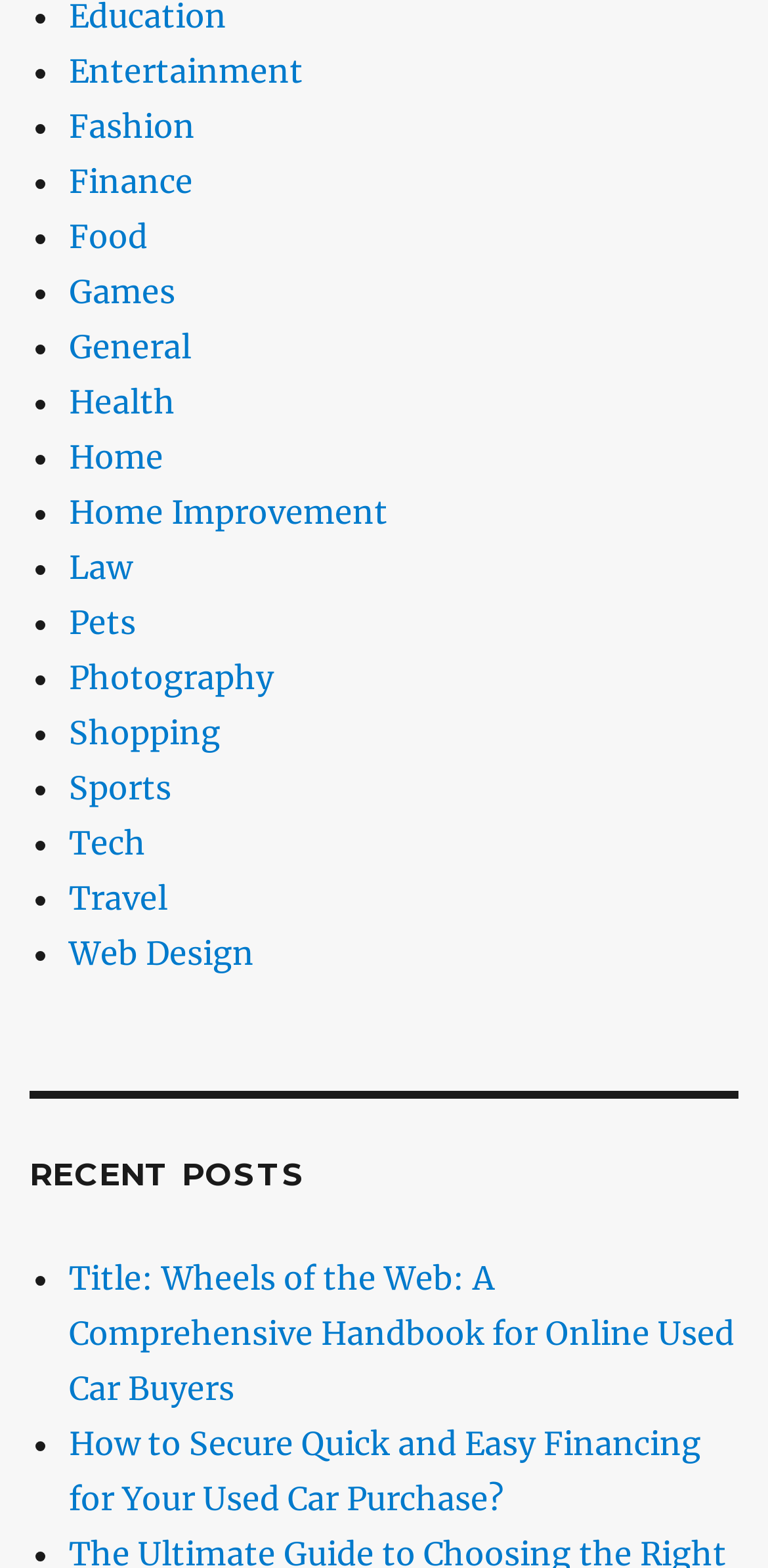Identify the bounding box coordinates of the area that should be clicked in order to complete the given instruction: "View recent posts". The bounding box coordinates should be four float numbers between 0 and 1, i.e., [left, top, right, bottom].

[0.038, 0.736, 0.962, 0.762]